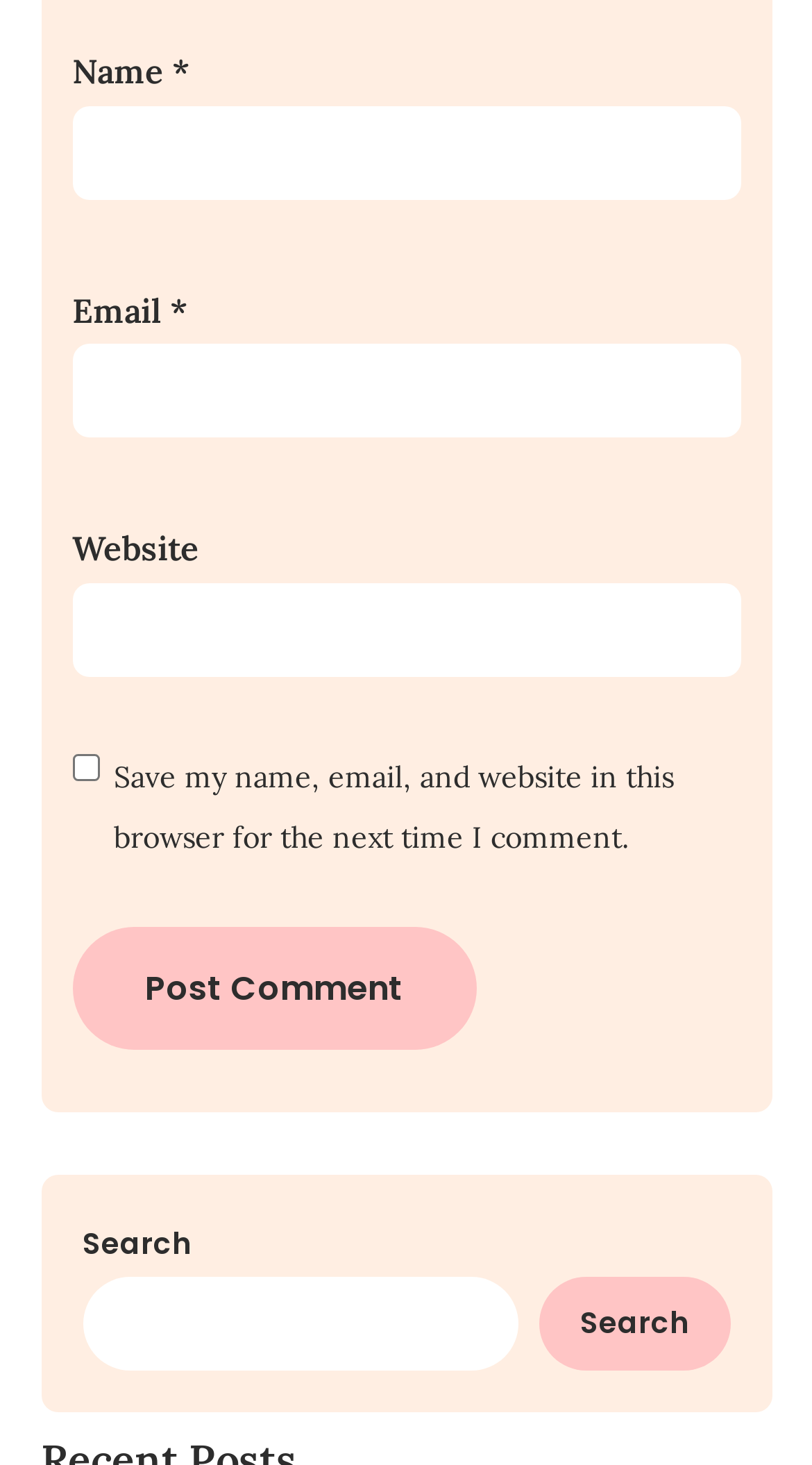Review the image closely and give a comprehensive answer to the question: What is the search box for?

The search box, which contains a StaticText element with the text 'Search' and a searchbox element, is used to search for content on the website, as indicated by its text and position at the bottom of the page.